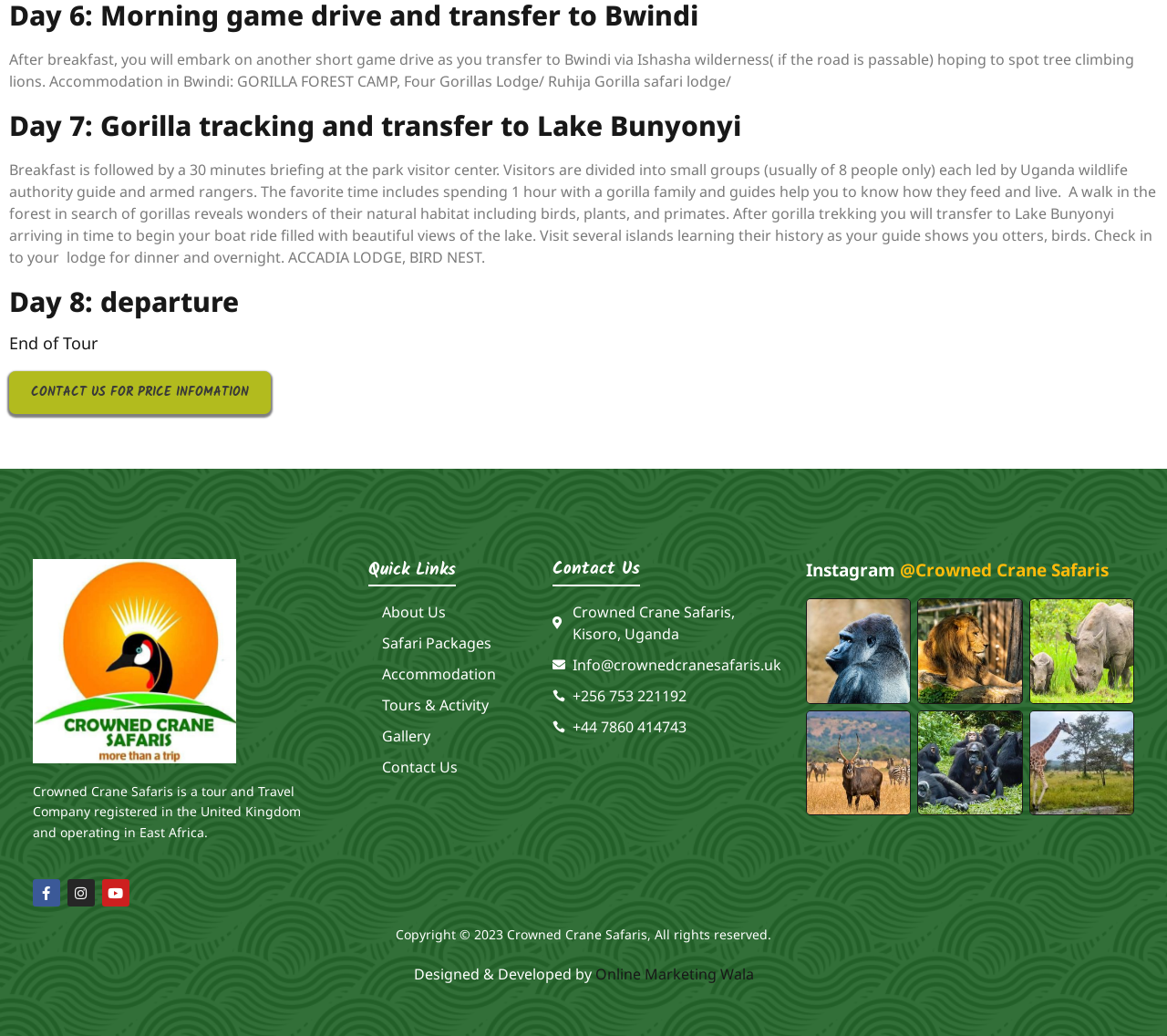Using the given element description, provide the bounding box coordinates (top-left x, top-left y, bottom-right x, bottom-right y) for the corresponding UI element in the screenshot: Contact Us

[0.316, 0.73, 0.458, 0.751]